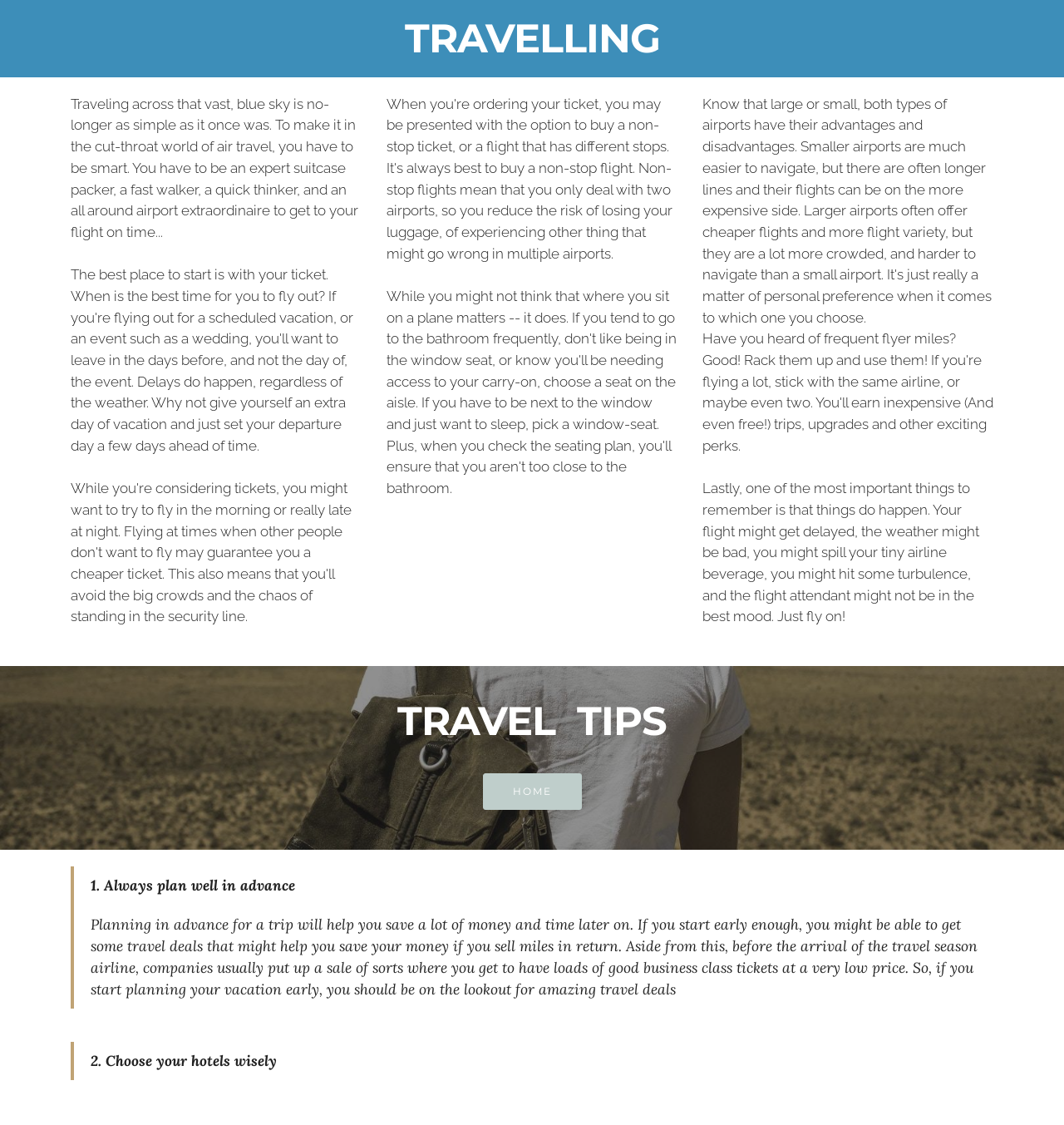Construct a comprehensive description capturing every detail on the webpage.

The webpage appears to be a travel tips and guide website. At the top, there is a heading "TRAVELLING" in a prominent position, followed by a paragraph of text that discusses the challenges of air travel and the importance of being prepared. Below this, there is another heading "TRAVEL TIPS" located near the middle of the page.

Under the "TRAVEL TIPS" heading, there are three blockquote sections, each containing a numbered travel tip. The first tip, "1. Always plan well in advance", is located near the top of this section, followed by a longer paragraph of text that explains the benefits of planning ahead, including saving money and finding good deals on business class tickets. The second tip, "2. Choose your hotels wisely", is located near the bottom of the page.

On the right side of the page, there is a link to the "HOME" page, situated near the middle of the page. The overall layout of the page is focused on providing travel tips and advice, with a clear and organized structure.